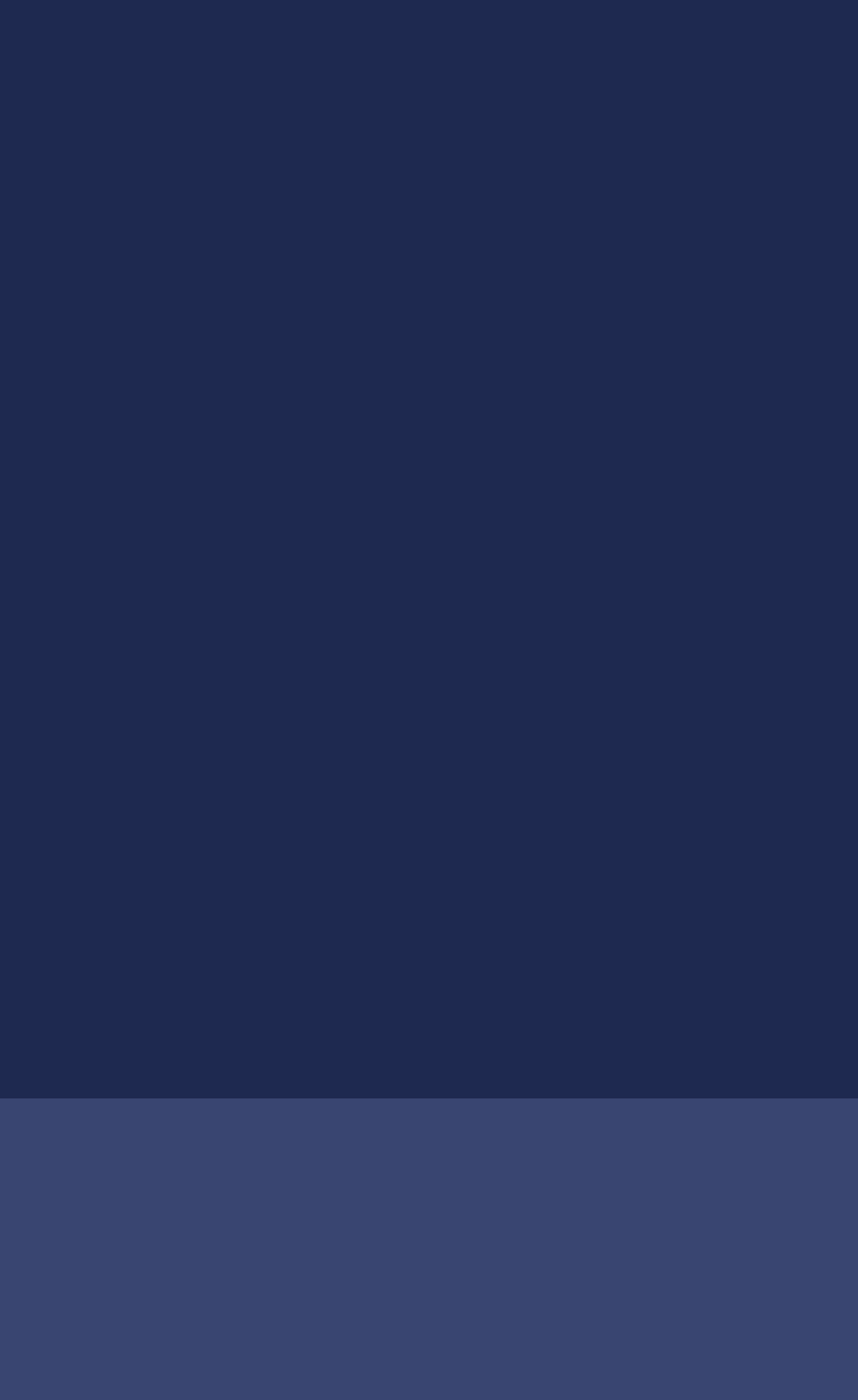Please identify the bounding box coordinates of the element that needs to be clicked to execute the following command: "Click on Careers". Provide the bounding box using four float numbers between 0 and 1, formatted as [left, top, right, bottom].

[0.151, 0.468, 0.287, 0.49]